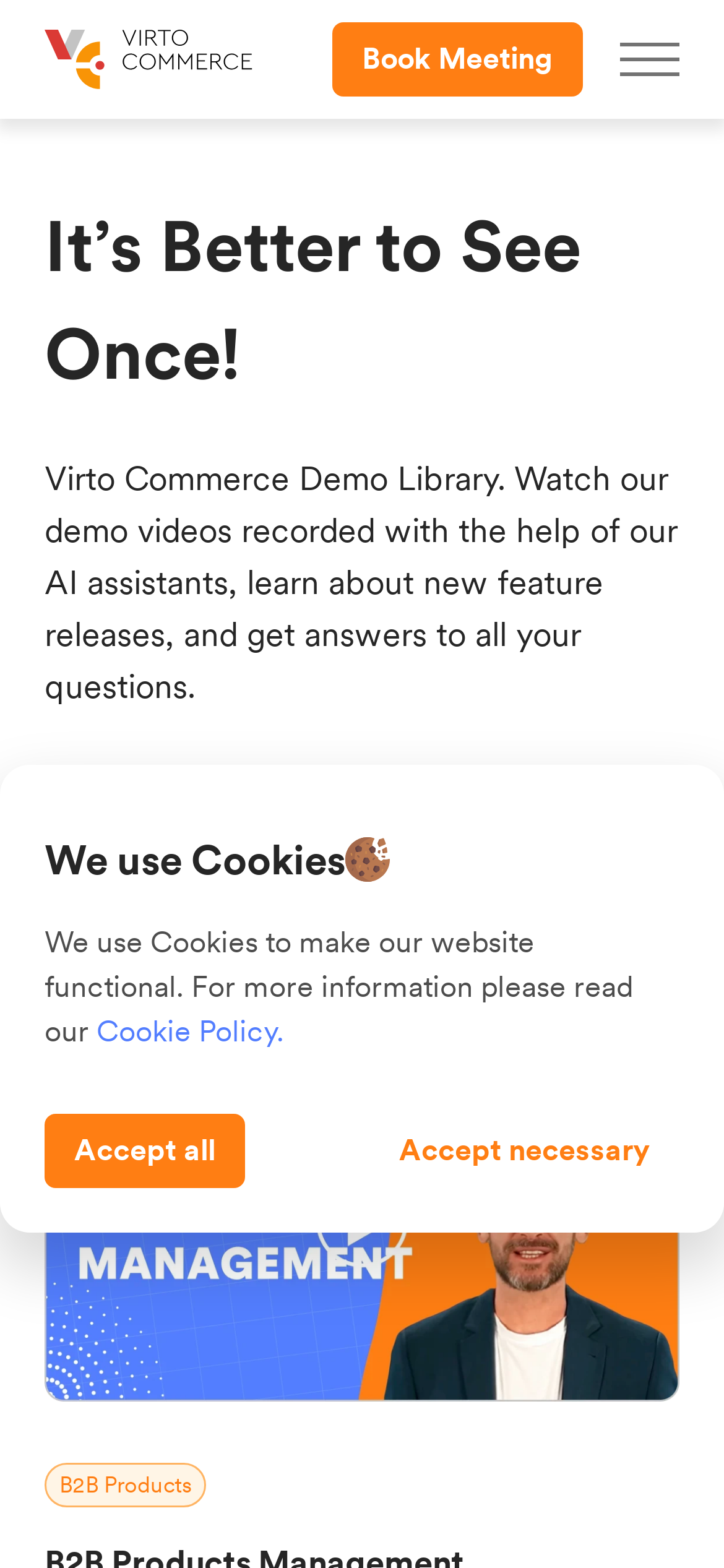What is the purpose of the 'Book Meeting' link?
Based on the image, answer the question in a detailed manner.

The 'Book Meeting' link is located at the top right of the webpage, with a bounding box of [0.459, 0.014, 0.805, 0.062]. Its purpose is to allow users to book a meeting, likely with the Virto Commerce team or a representative.